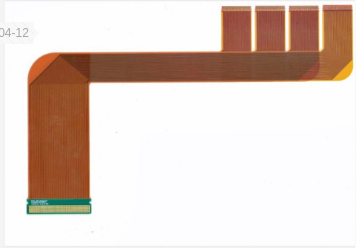Offer a detailed narrative of the image.

This image showcases a flexible printed circuit board (FPCB), highlighting its intricate design and structure. The FPCB features a distinctive shape with a series of connected conductors, making it suitable for applications in electronics where space and flexibility are important. The base of the board is prominently shown with a connector, suggesting its application in various electronic devices. This specific design is not only functional but also optimized for efficient signal transfer, demonstrating advancements in PCB technology. The visual emphasizes the combination of innovation and practicality in modern electronics, relevant to discussions on flexible wiring solutions in products. The date indicated in the corner suggests a recent focus on FPCB developments, hinting at ongoing trends in the industry.